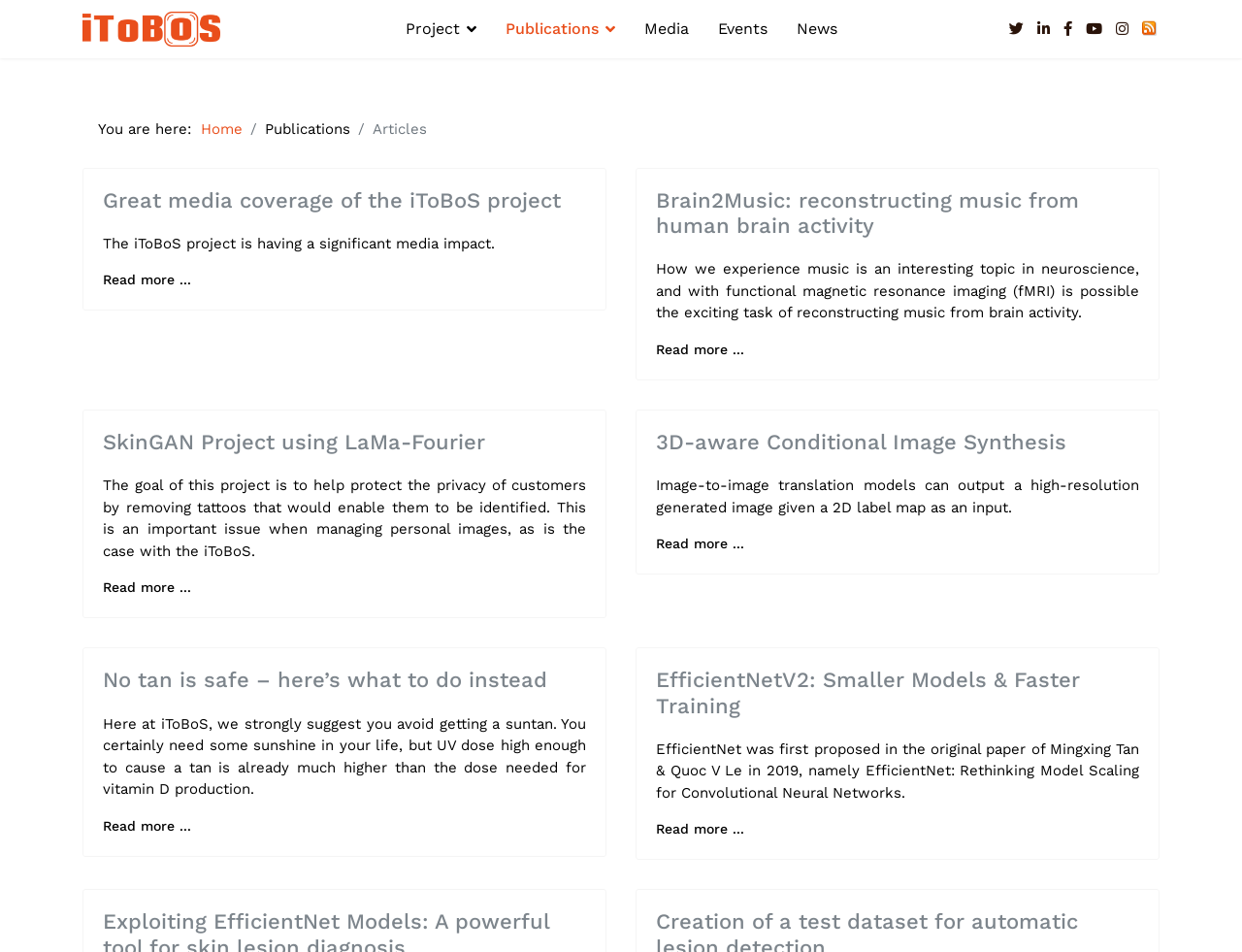Ascertain the bounding box coordinates for the UI element detailed here: "Events". The coordinates should be provided as [left, top, right, bottom] with each value being a float between 0 and 1.

[0.566, 0.0, 0.629, 0.061]